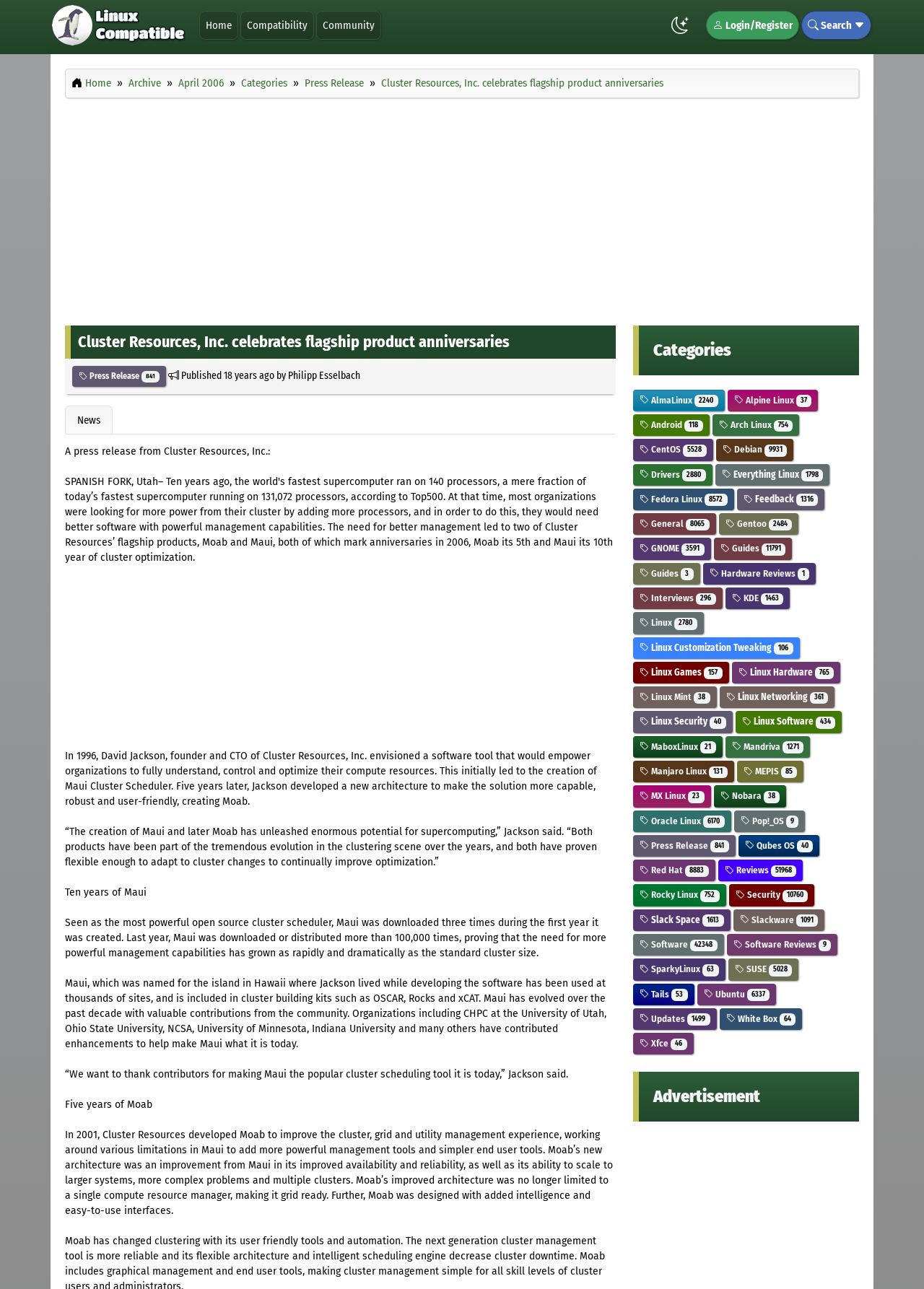Predict the bounding box coordinates for the UI element described as: "Home". The coordinates should be four float numbers between 0 and 1, presented as [left, top, right, bottom].

[0.092, 0.059, 0.12, 0.07]